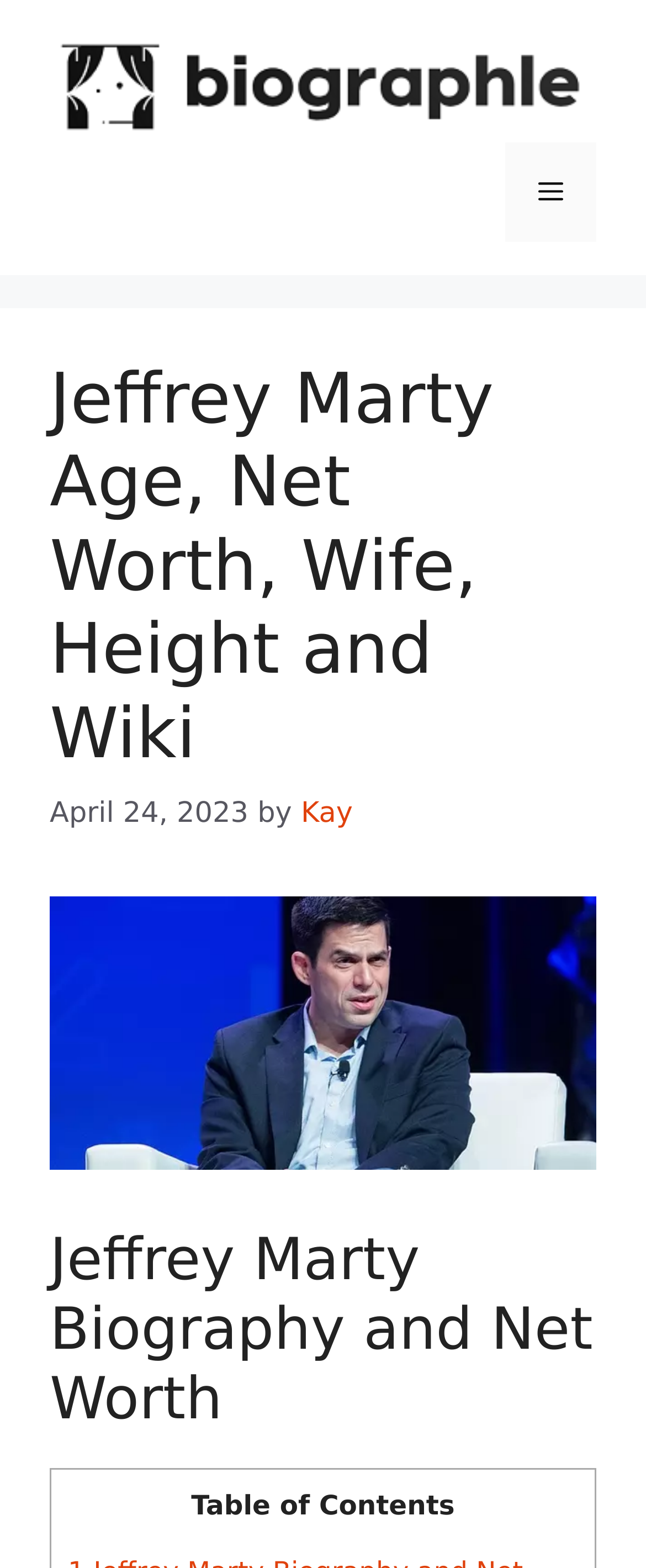Provide a short, one-word or phrase answer to the question below:
Who is the author of the biography?

Kay